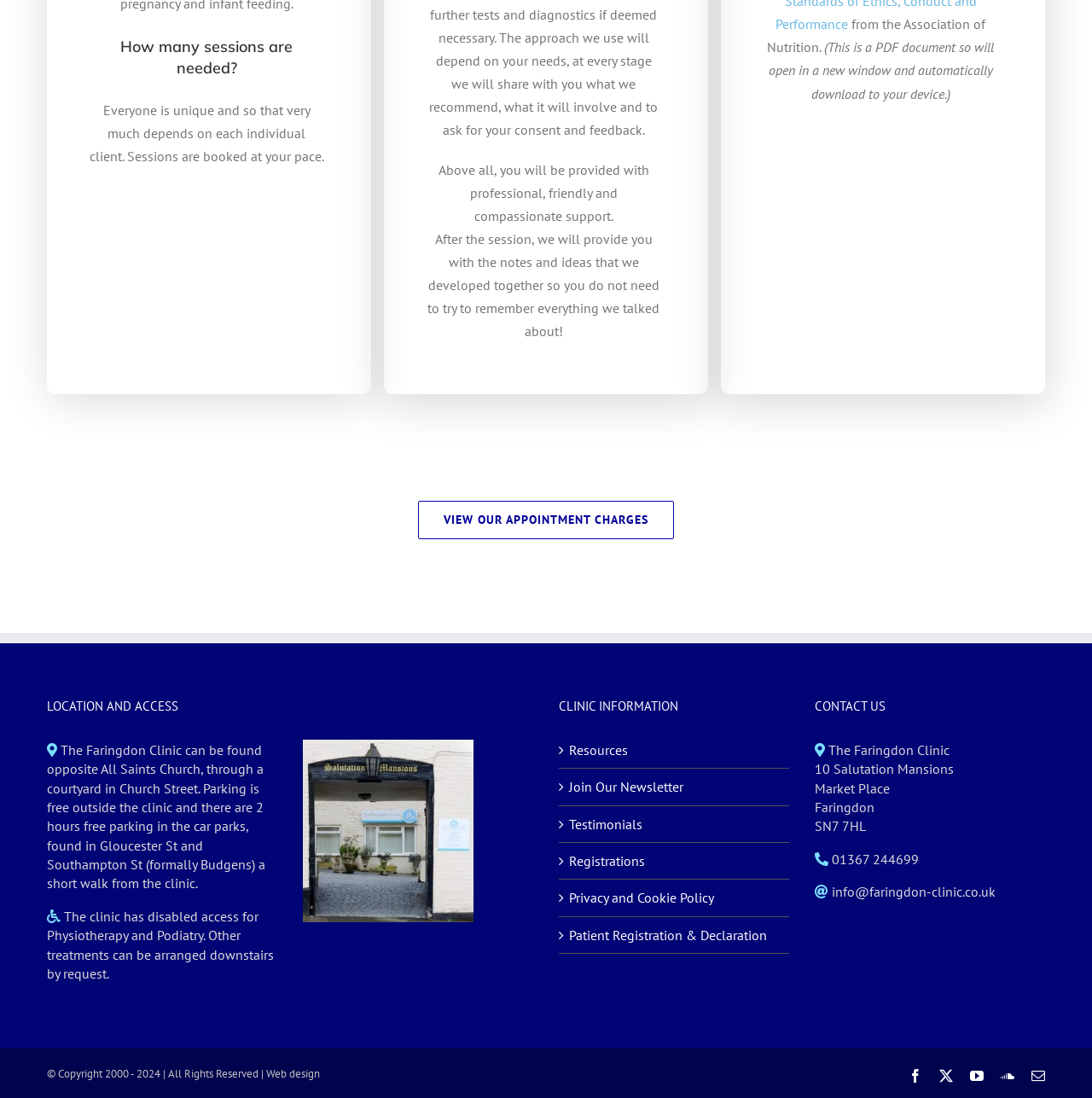Determine the bounding box coordinates of the clickable region to execute the instruction: "Read resources". The coordinates should be four float numbers between 0 and 1, denoted as [left, top, right, bottom].

[0.521, 0.674, 0.715, 0.692]